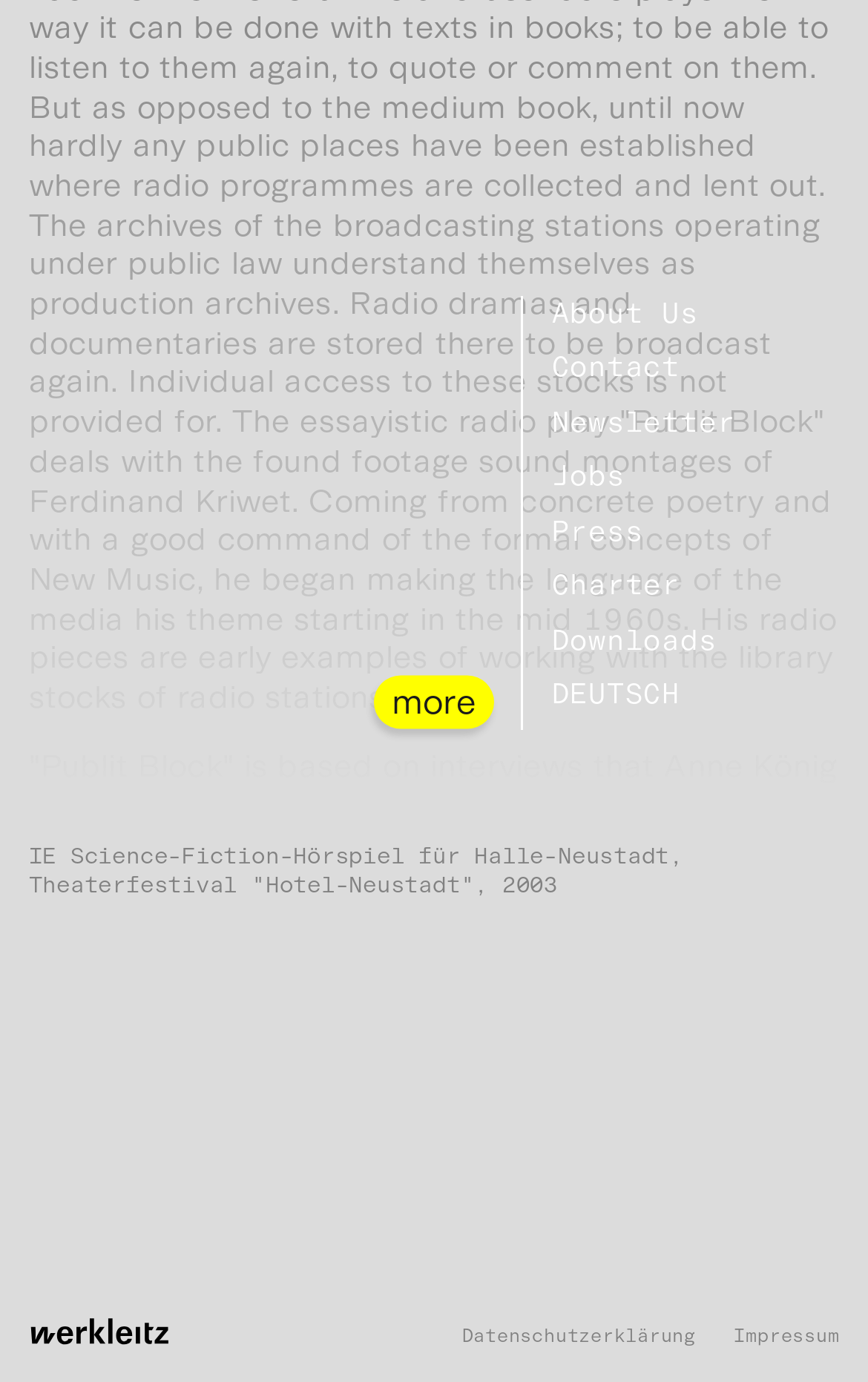What is the language of the webpage?
Using the image as a reference, answer with just one word or a short phrase.

German